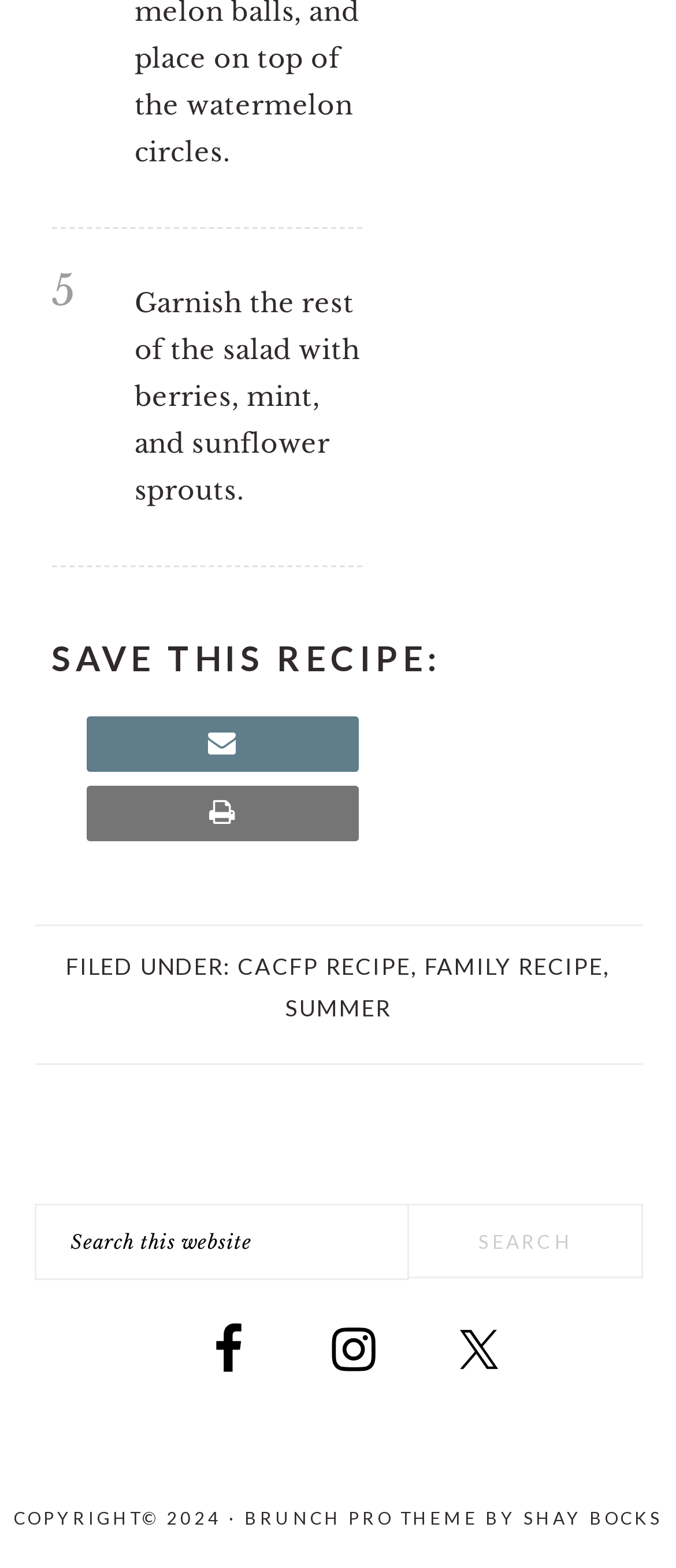Indicate the bounding box coordinates of the element that needs to be clicked to satisfy the following instruction: "Visit Facebook page". The coordinates should be four float numbers between 0 and 1, i.e., [left, top, right, bottom].

[0.262, 0.828, 0.415, 0.894]